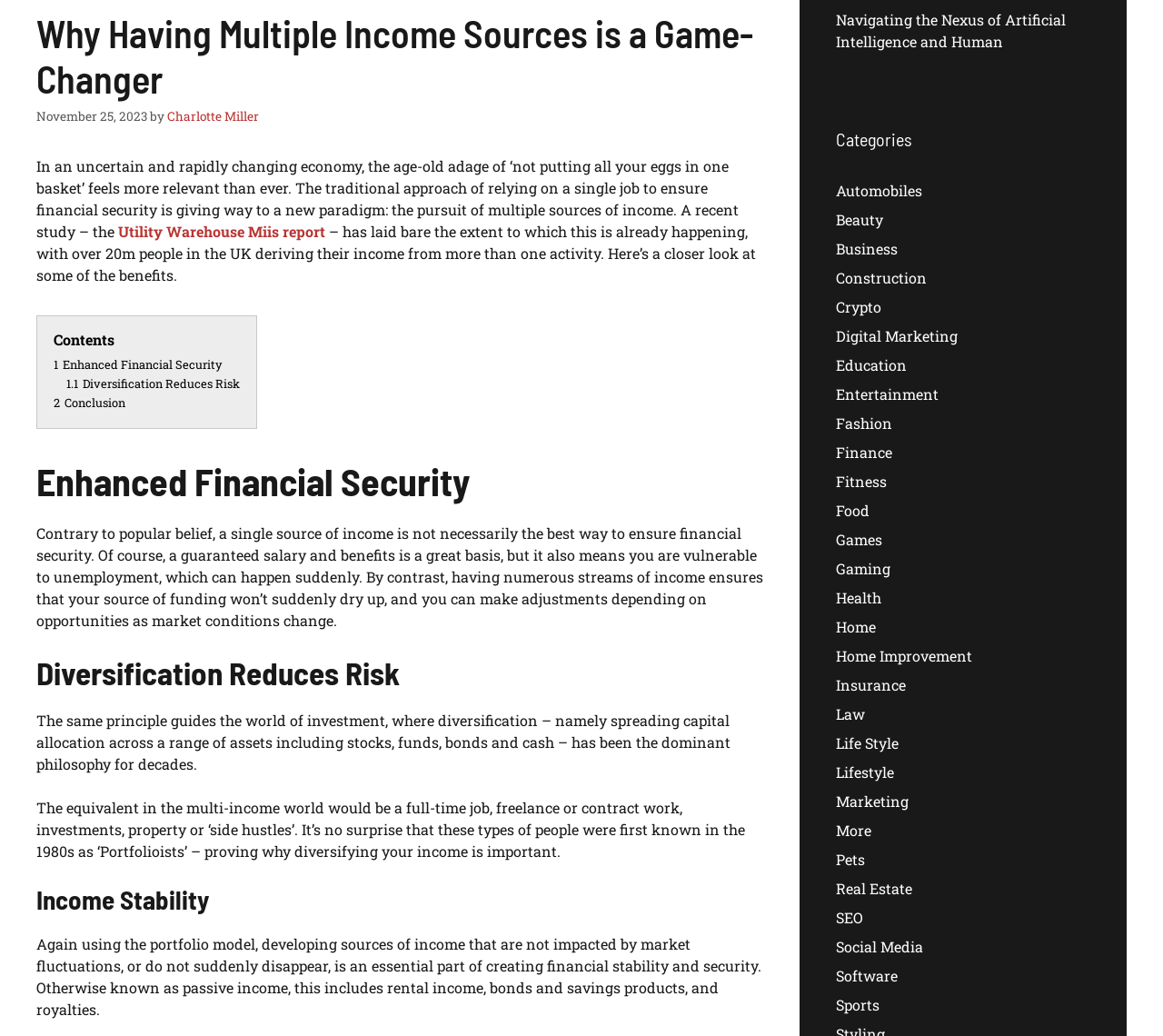Using the description: "Social Media", determine the UI element's bounding box coordinates. Ensure the coordinates are in the format of four float numbers between 0 and 1, i.e., [left, top, right, bottom].

[0.719, 0.904, 0.794, 0.923]